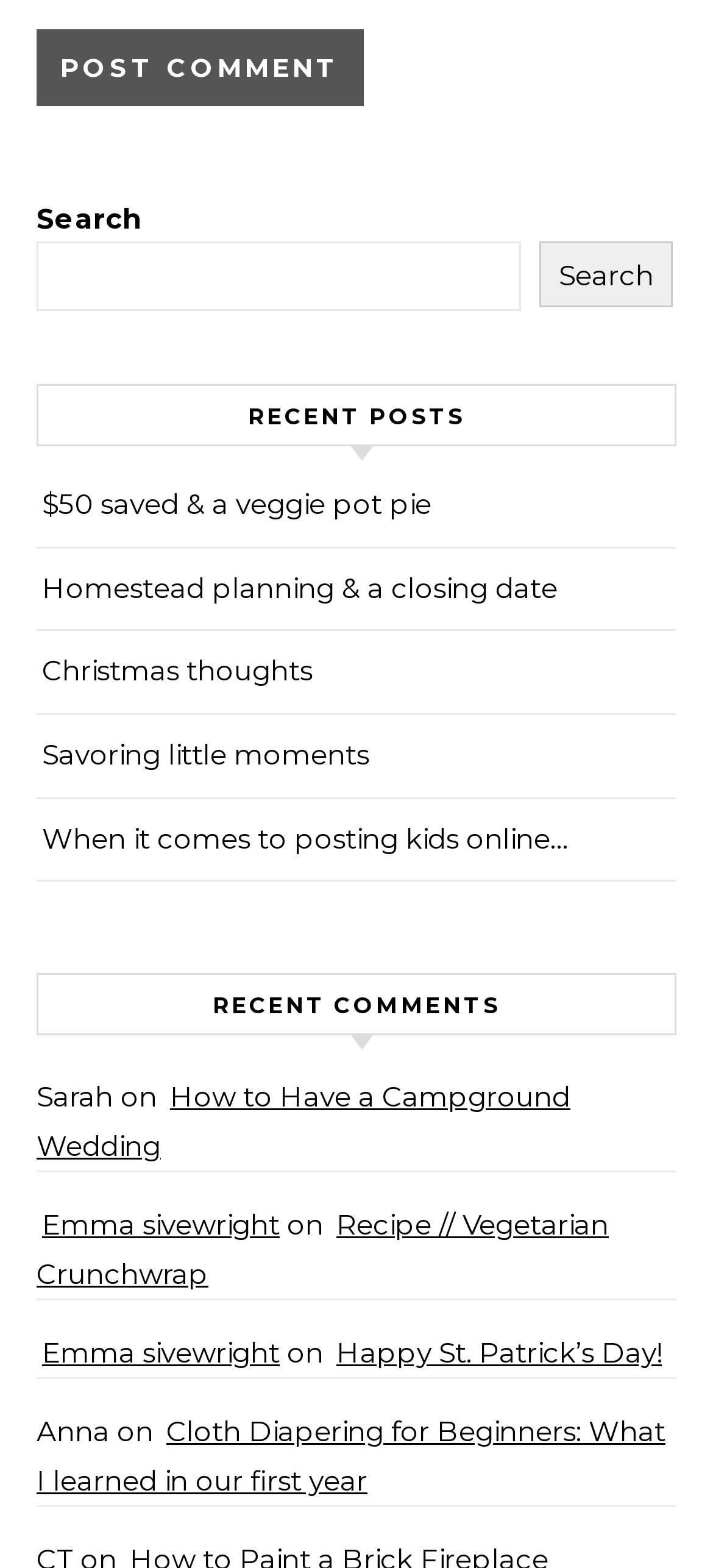Please answer the following question as detailed as possible based on the image: 
Who is the author of the first recent comment?

I looked at the first article under the 'RECENT COMMENTS' heading, and its author is 'Sarah'.